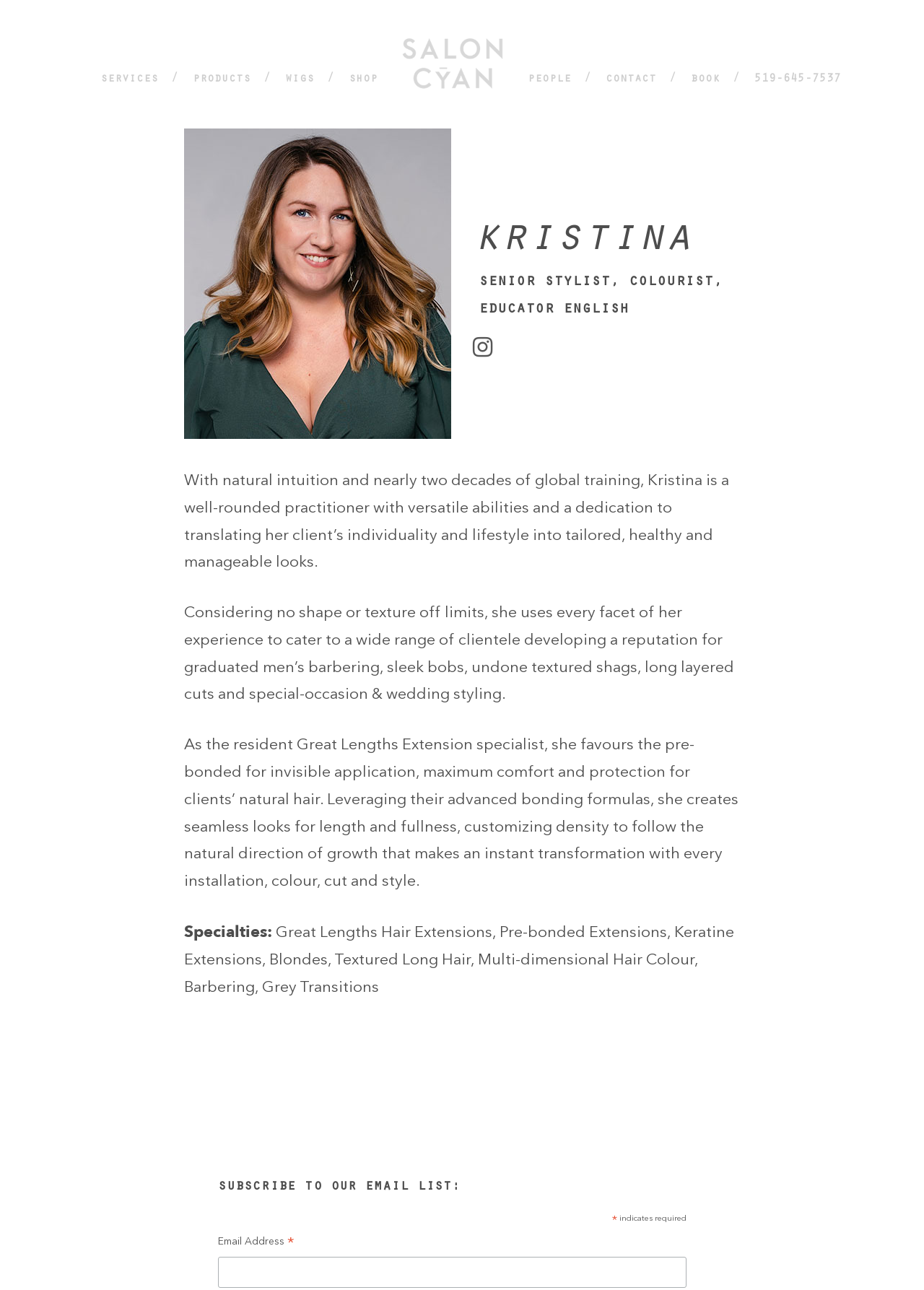What is the purpose of the textbox at the bottom of the page?
Could you answer the question with a detailed and thorough explanation?

The textbox at the bottom of the page is for users to input their email address, as indicated by the static text 'Email Address' and the required asterisk symbol.